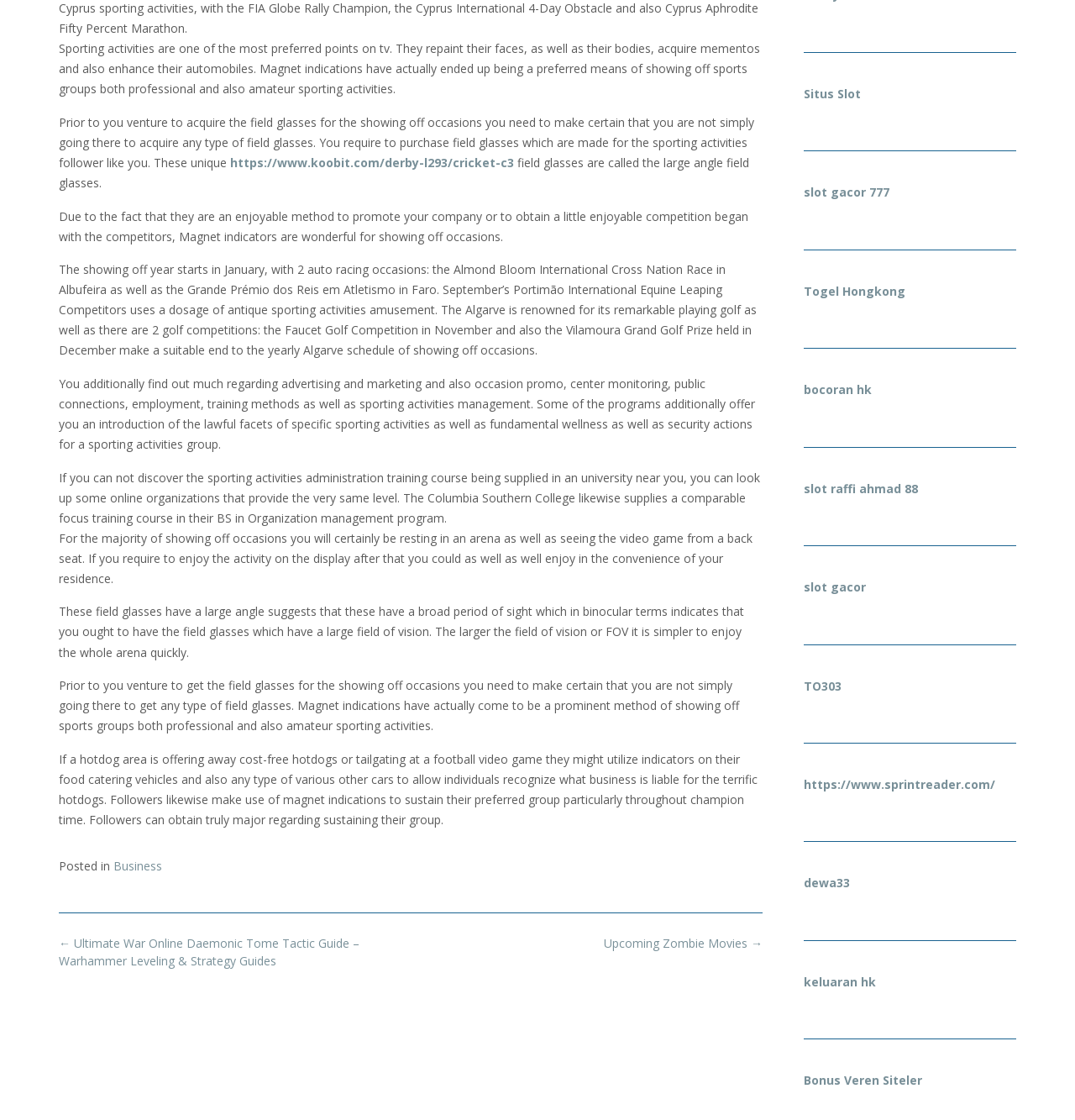Determine the bounding box coordinates of the UI element described below. Use the format (top-left x, top-left y, bottom-right x, bottom-right y) with floating point numbers between 0 and 1: slot raffi ahmad 88

[0.748, 0.429, 0.854, 0.443]